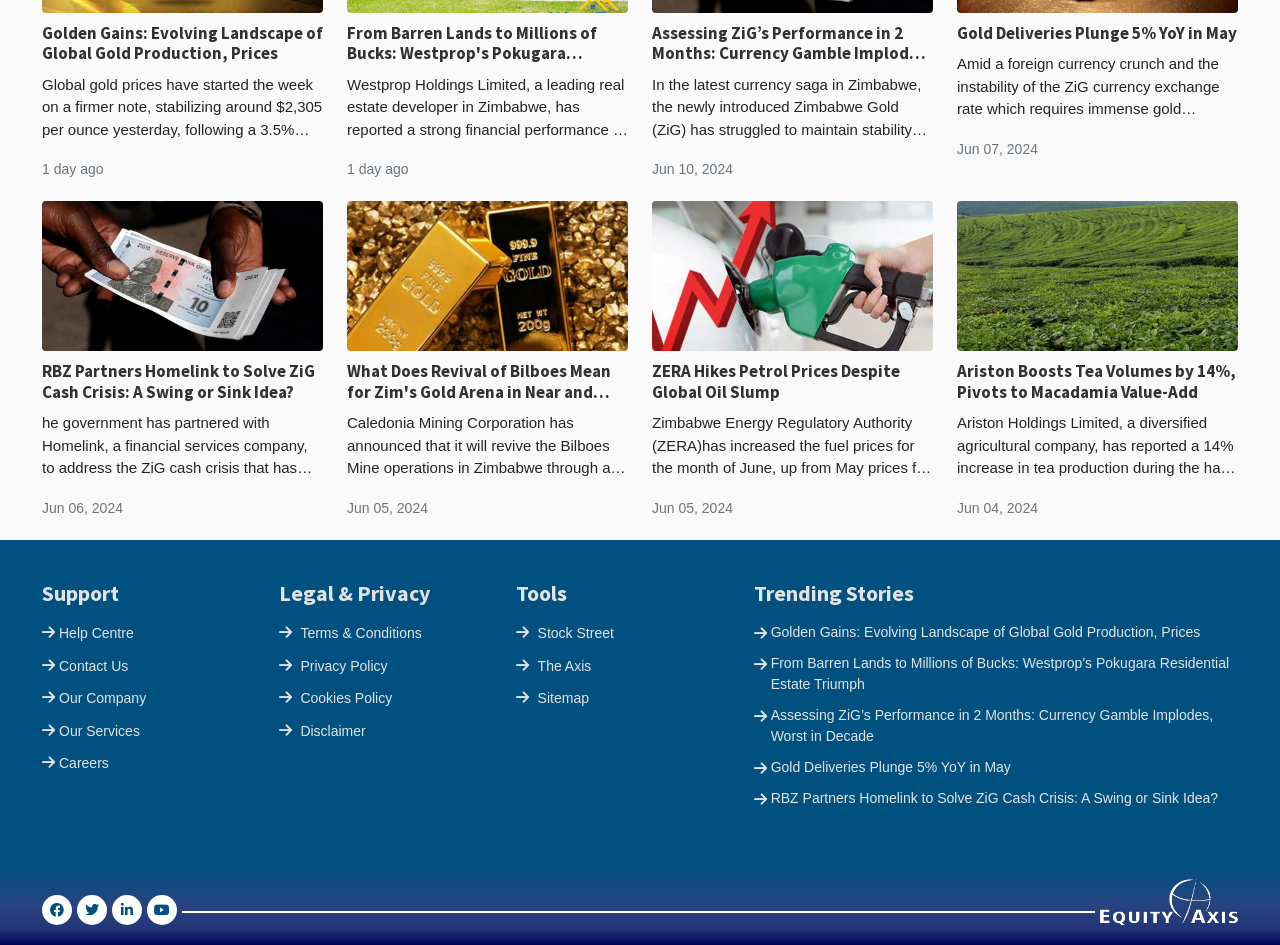Determine the bounding box for the UI element that matches this description: "Disclaimer".

[0.235, 0.765, 0.286, 0.782]